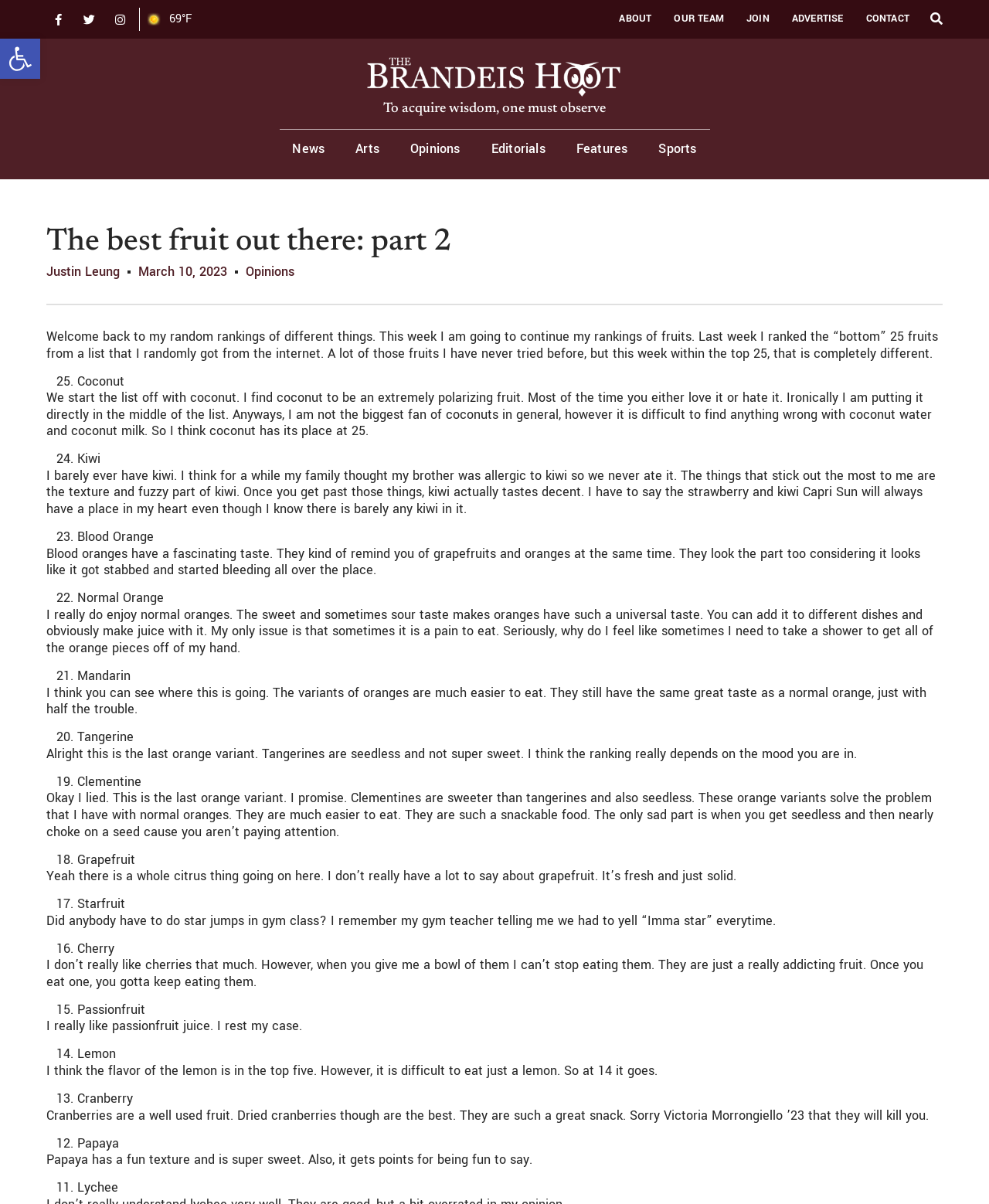Provide a short answer using a single word or phrase for the following question: 
What is the ranking of coconut?

25